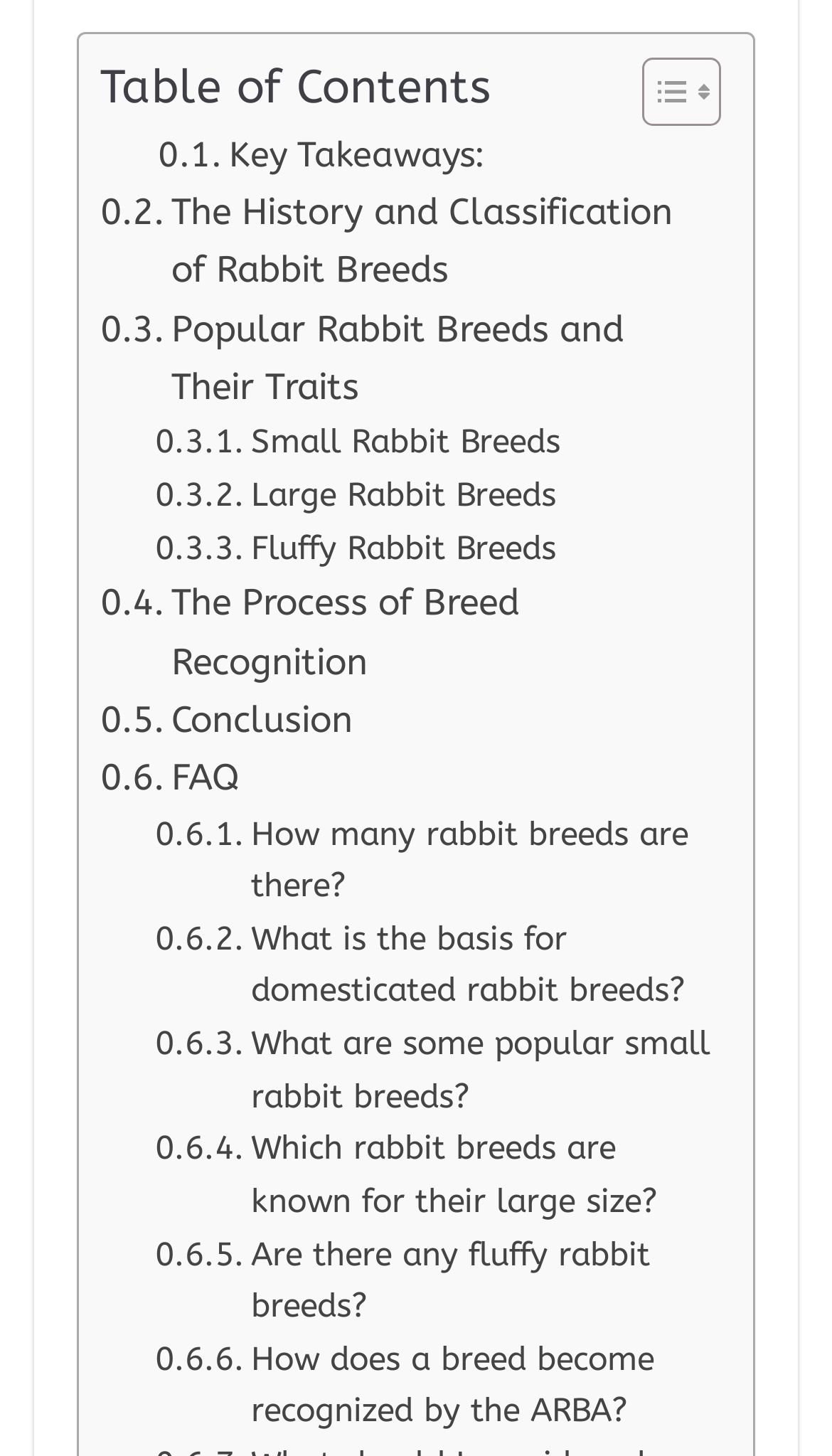Please locate the bounding box coordinates of the element that should be clicked to achieve the given instruction: "Contact Us".

None